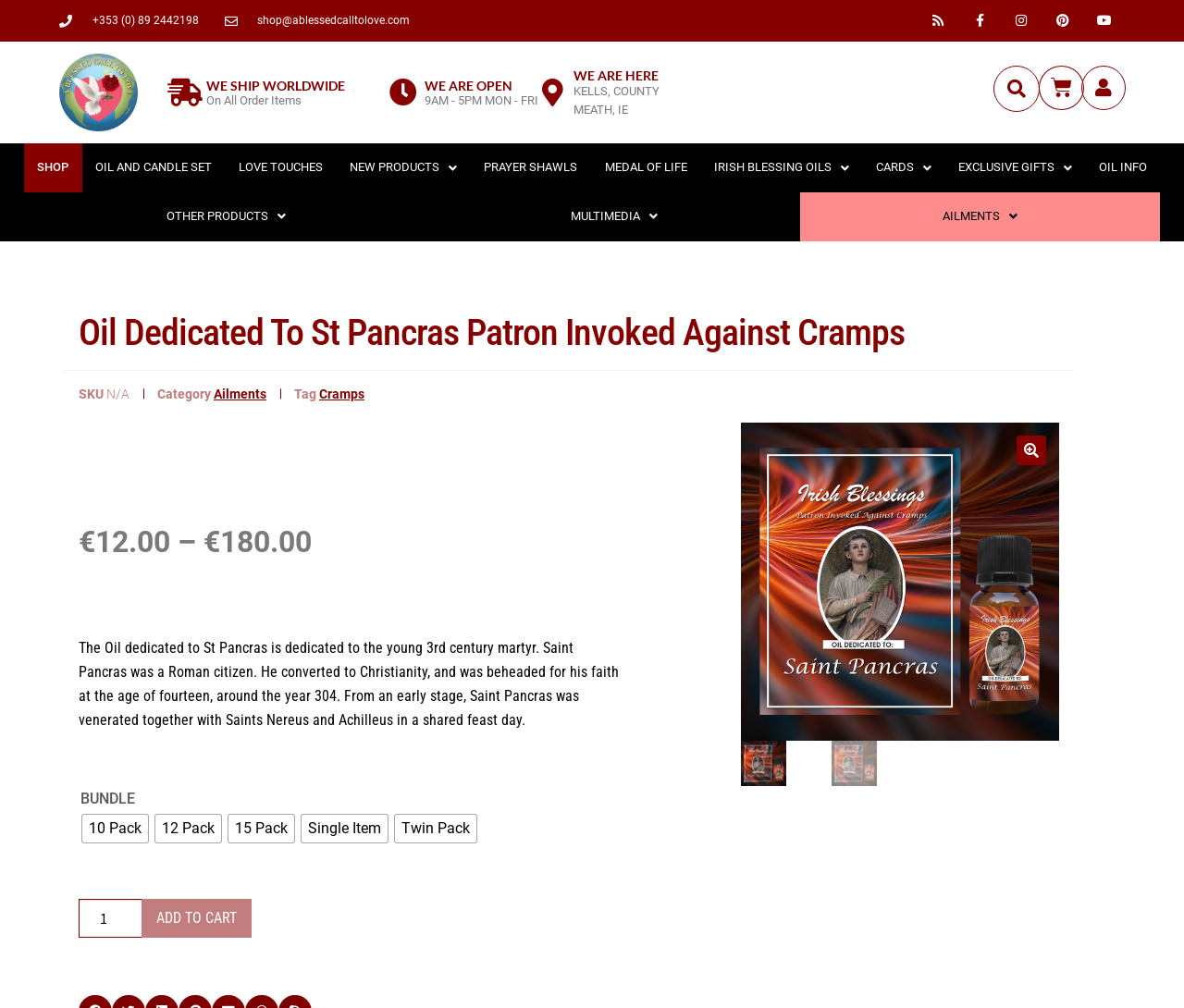Find the bounding box coordinates of the element I should click to carry out the following instruction: "Learn more about St Pancras".

[0.626, 0.42, 0.895, 0.735]